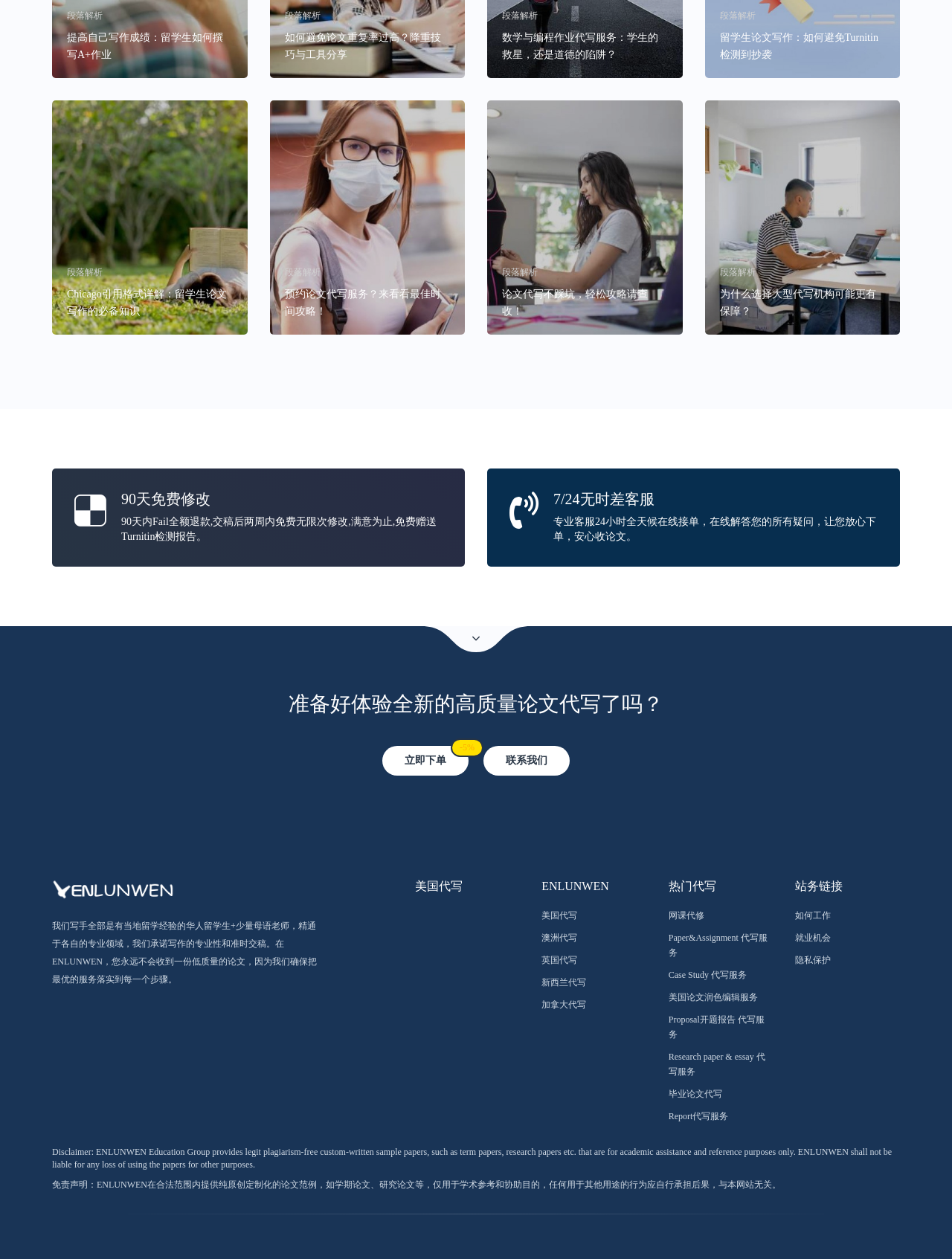Please specify the bounding box coordinates of the region to click in order to perform the following instruction: "Read about how to avoid Turnitin detection".

[0.756, 0.018, 0.93, 0.05]